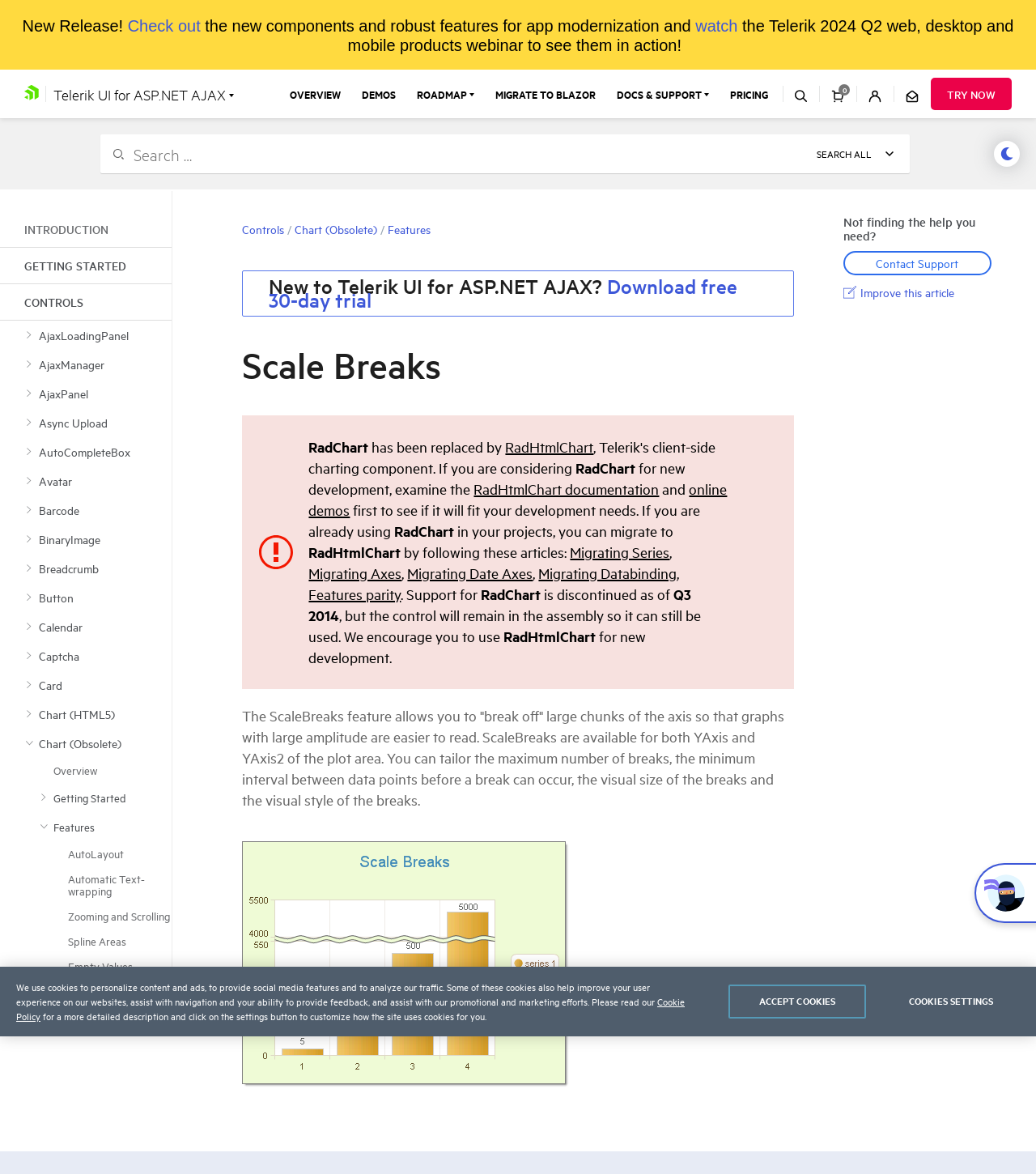Determine the bounding box coordinates of the clickable region to carry out the instruction: "Go to the 'OVERVIEW' page".

[0.28, 0.059, 0.329, 0.101]